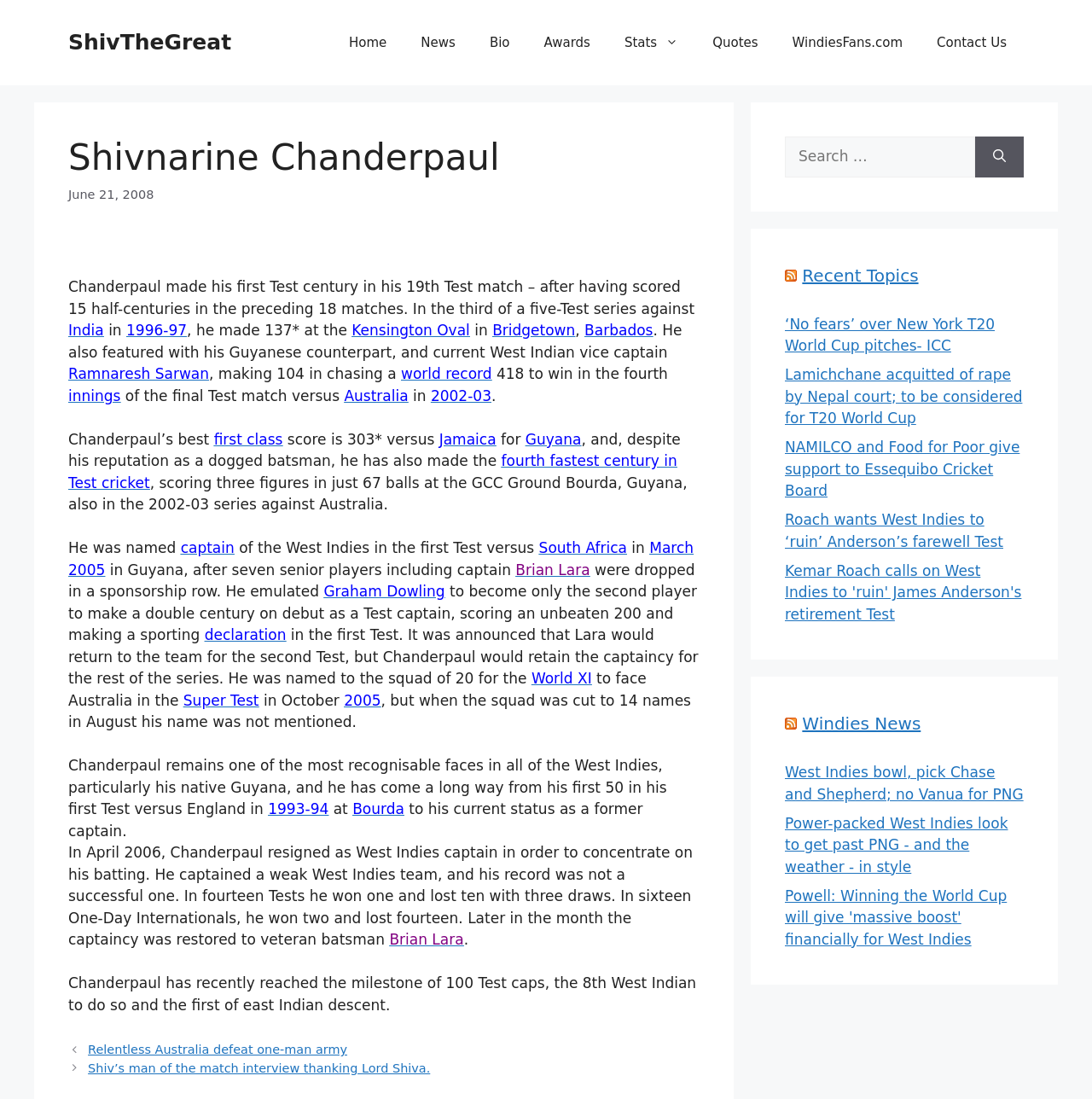Answer the question with a single word or phrase: 
What is Shivnarine Chanderpaul's nickname?

Shiv